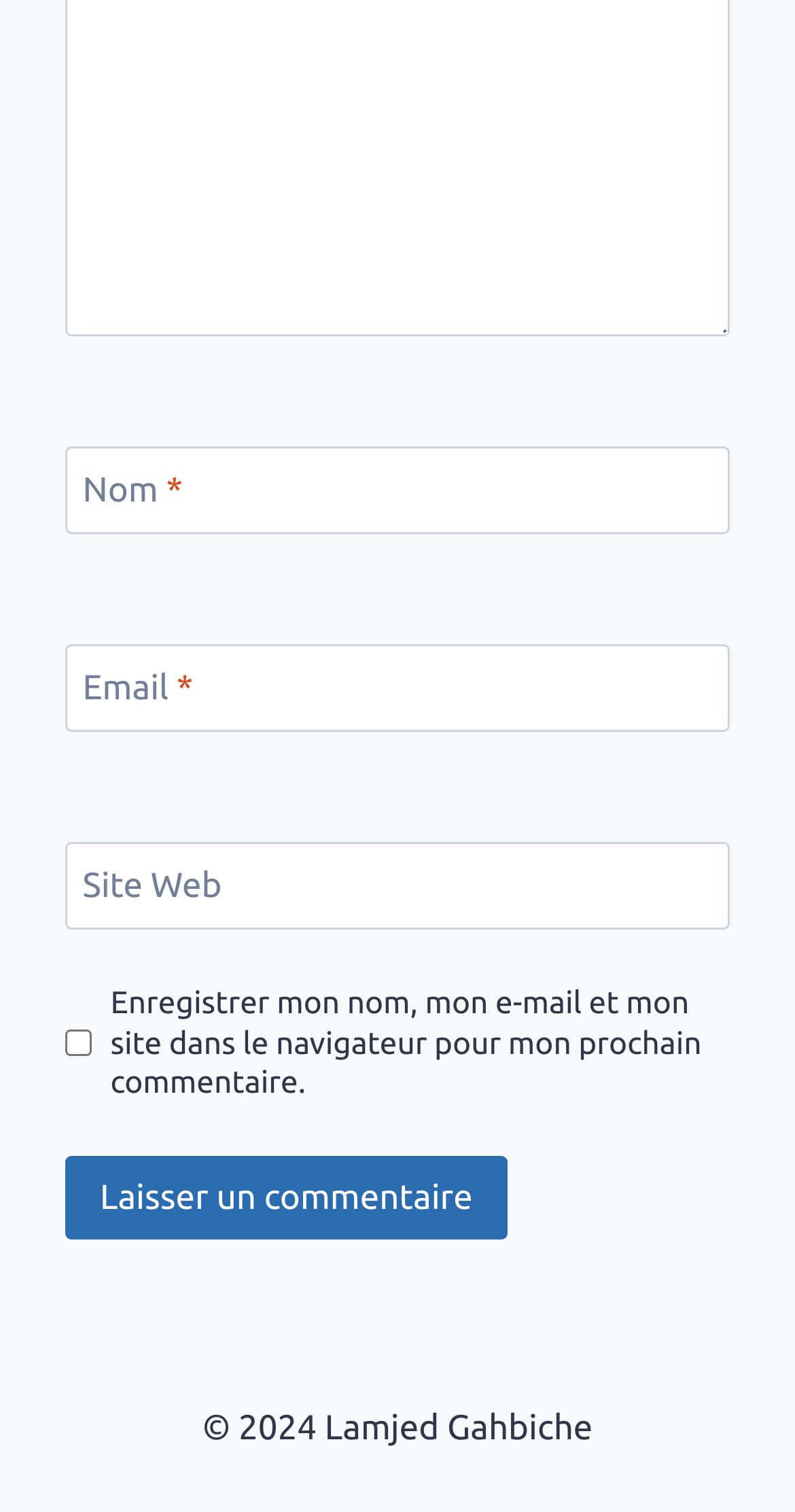What is the copyright year?
Using the picture, provide a one-word or short phrase answer.

2024